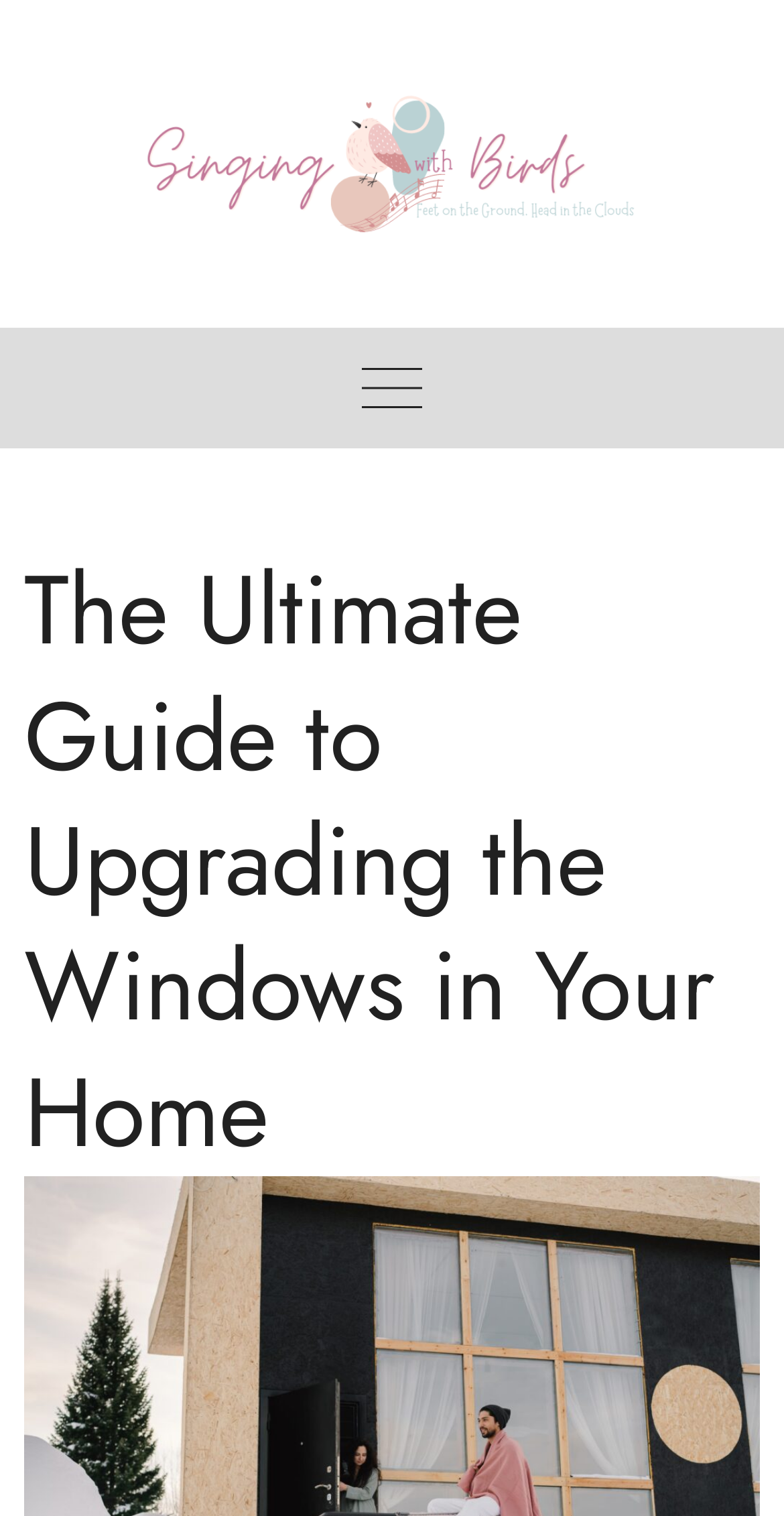Find the headline of the webpage and generate its text content.

The Ultimate Guide to Upgrading the Windows in Your Home